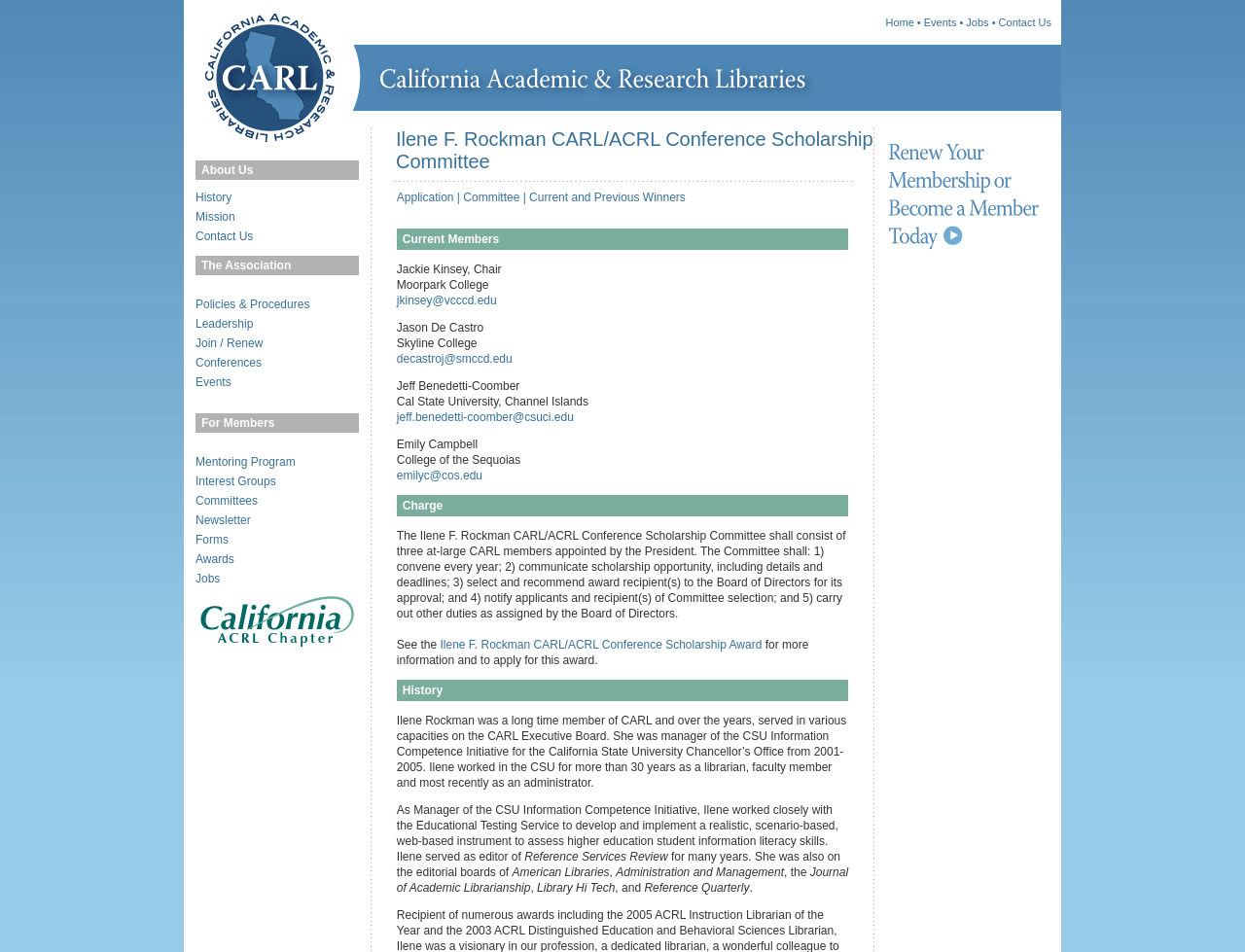Please determine the bounding box coordinates of the element's region to click for the following instruction: "Click on the Home link".

[0.711, 0.017, 0.734, 0.03]